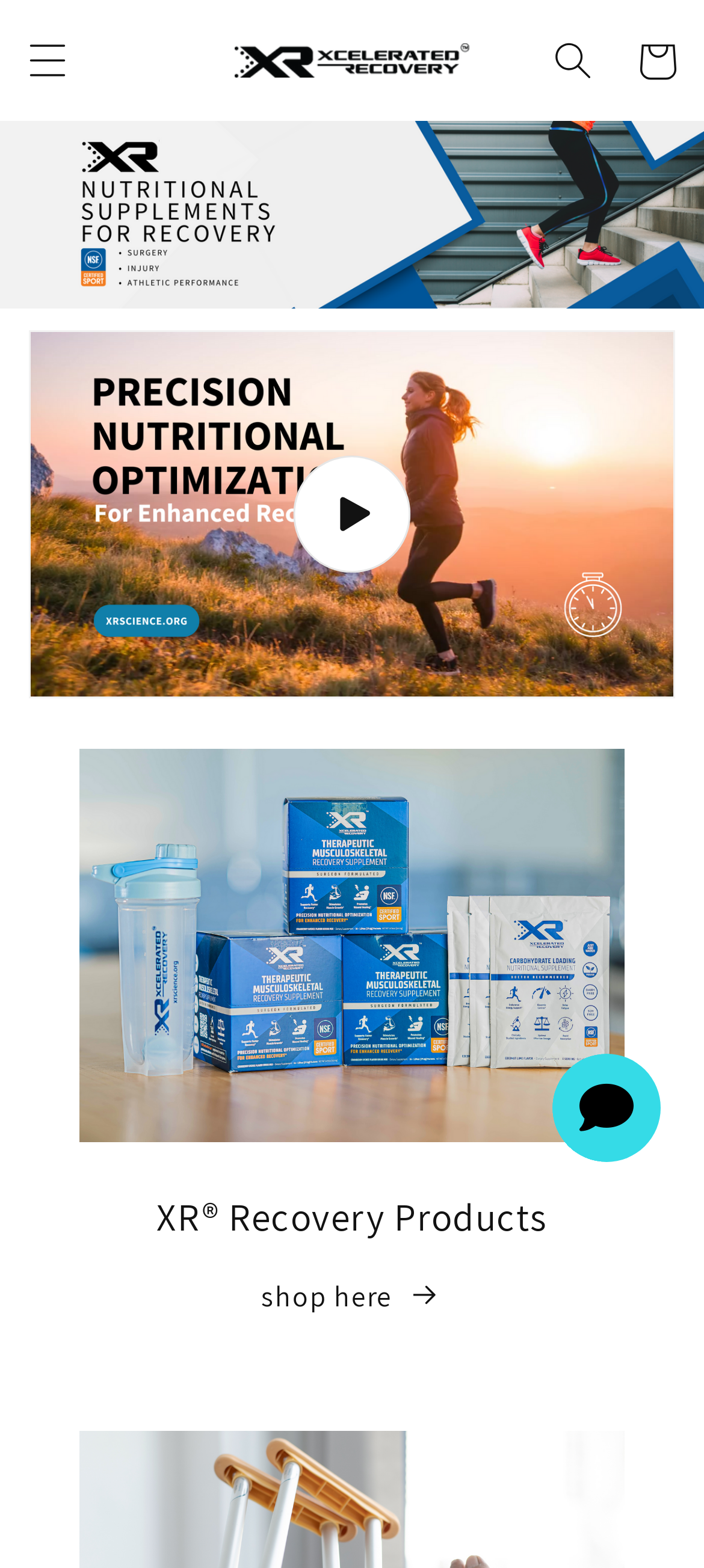Identify the bounding box coordinates for the UI element that matches this description: "shop here".

[0.371, 0.811, 0.629, 0.843]